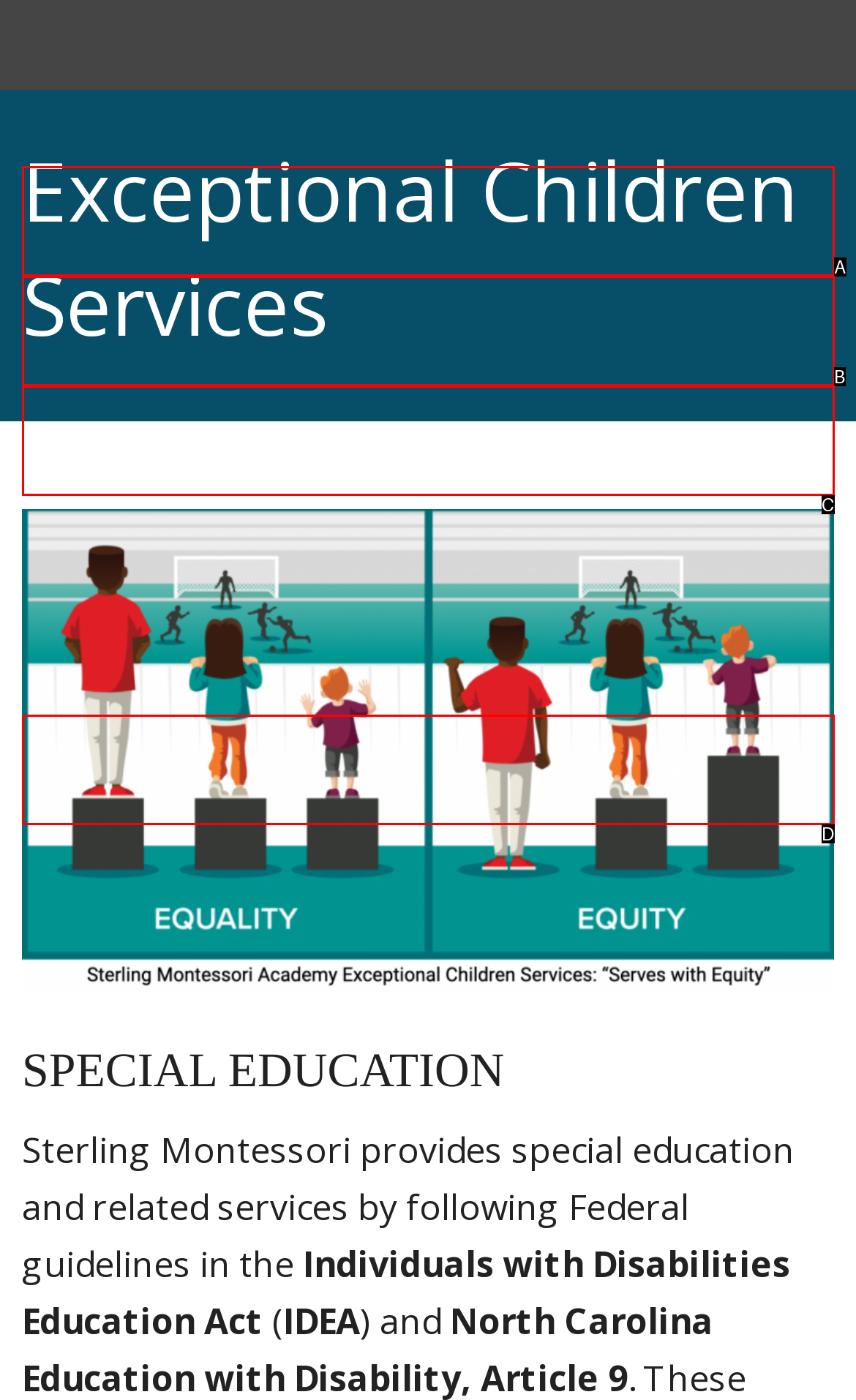Tell me which option best matches the description: What is Montessori
Answer with the option's letter from the given choices directly.

A